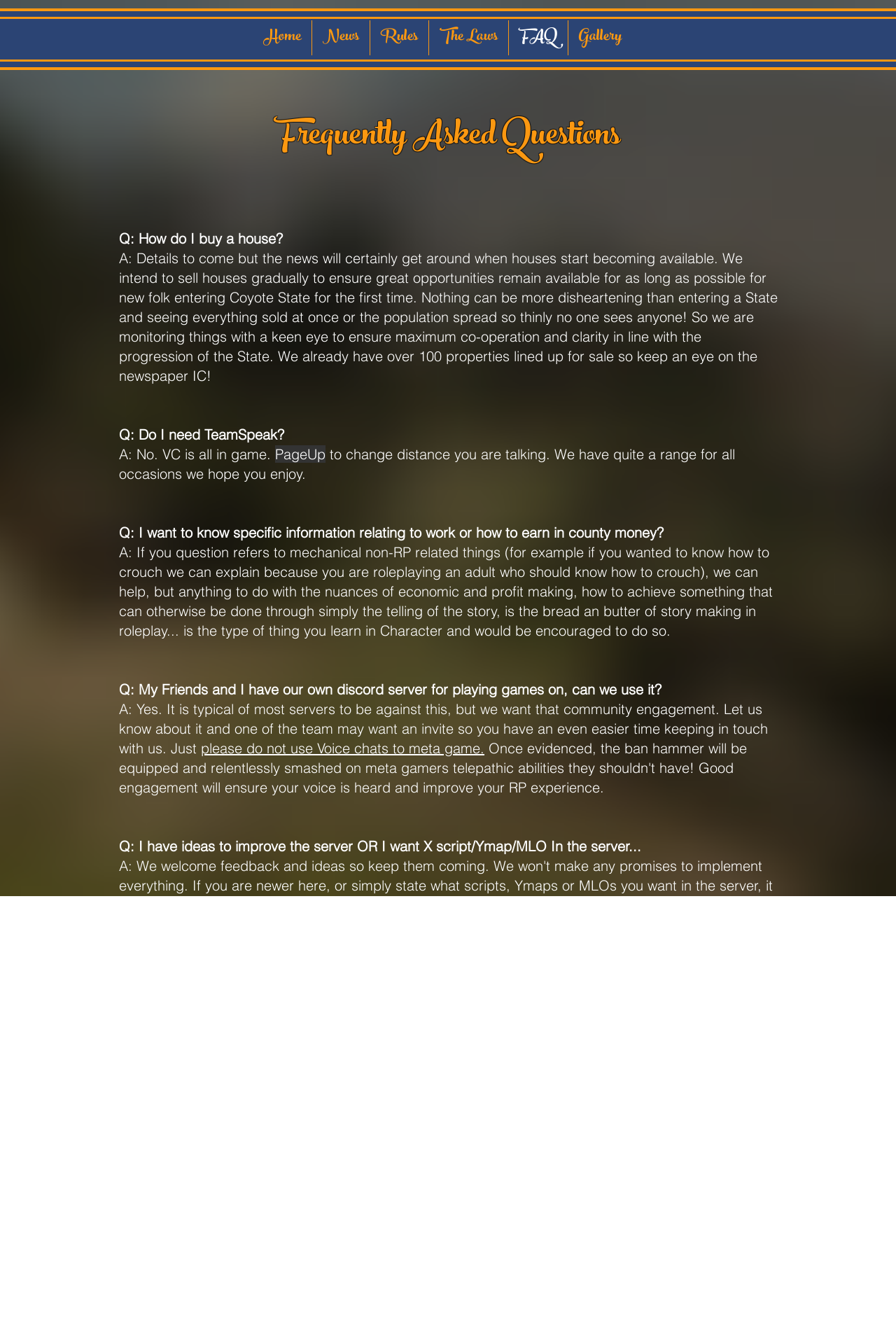What is the main topic of this webpage?
Examine the image closely and answer the question with as much detail as possible.

The main topic of this webpage is FAQ, which can be inferred from the heading 'Frequently Asked Questions' and the presence of multiple questions and answers on the page.